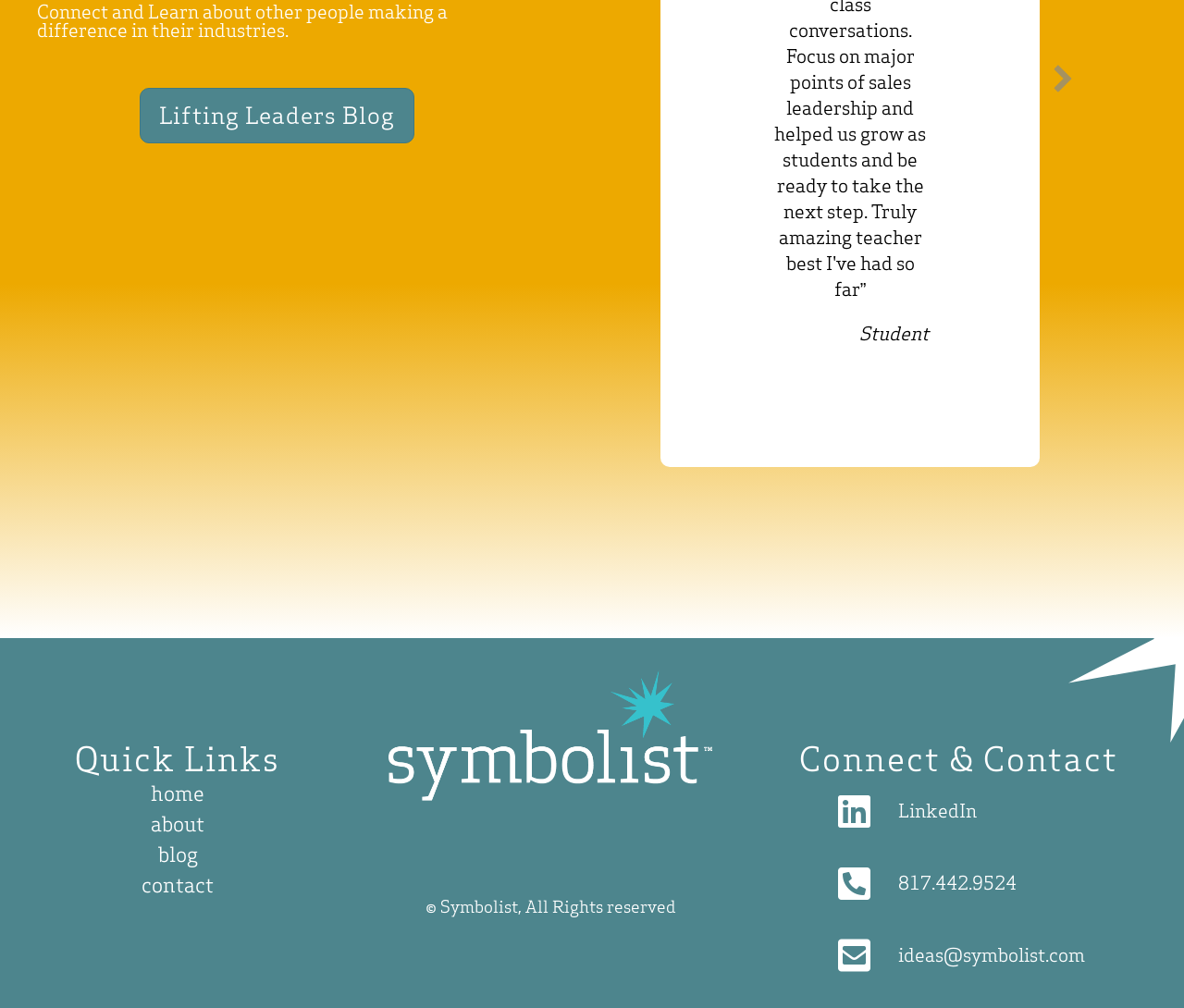Determine the bounding box coordinates of the element's region needed to click to follow the instruction: "View the LinkedIn page". Provide these coordinates as four float numbers between 0 and 1, formatted as [left, top, right, bottom].

[0.759, 0.56, 0.825, 0.588]